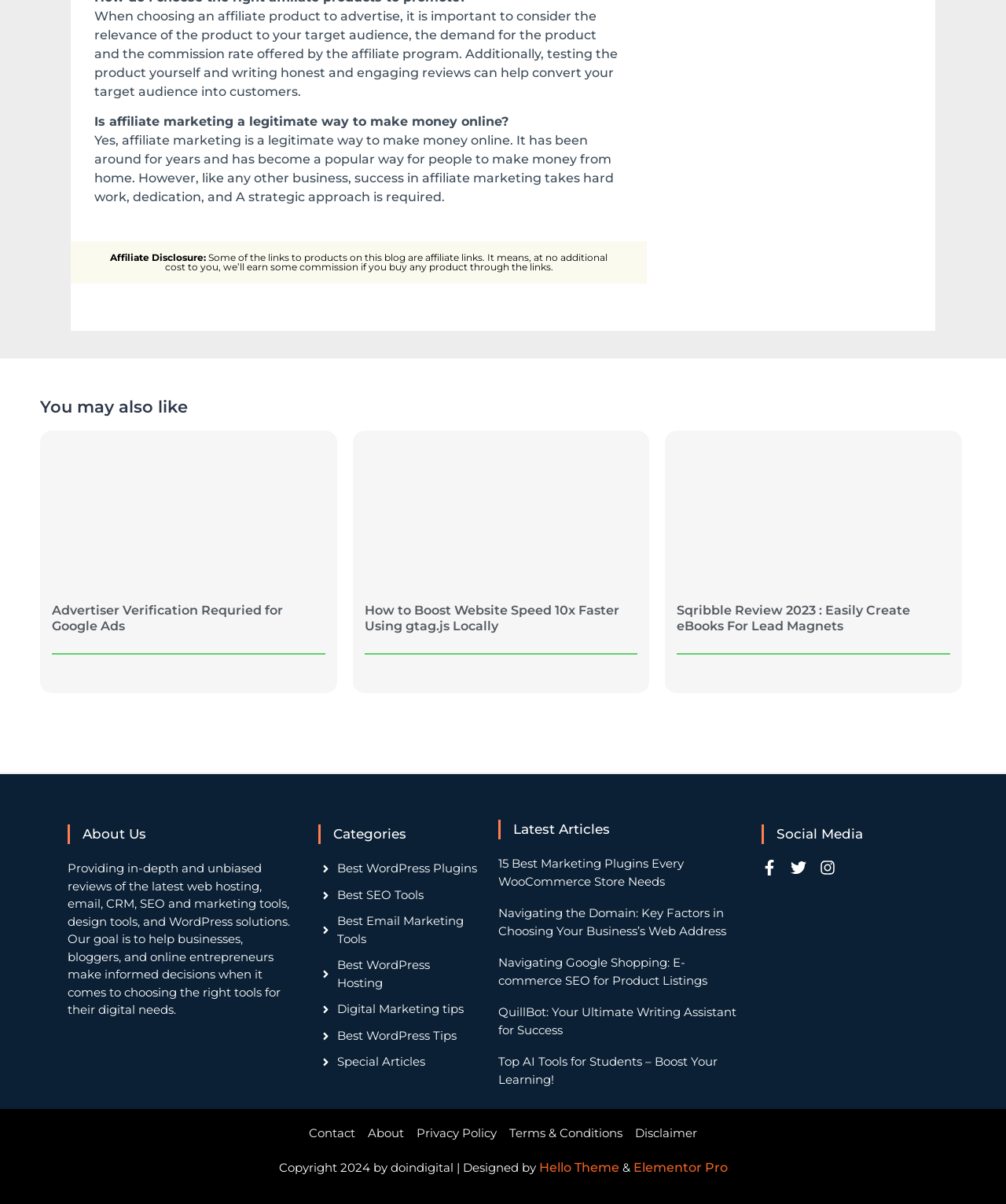Extract the bounding box coordinates of the UI element described by: "Elementor Pro". The coordinates should include four float numbers ranging from 0 to 1, e.g., [left, top, right, bottom].

[0.629, 0.963, 0.723, 0.976]